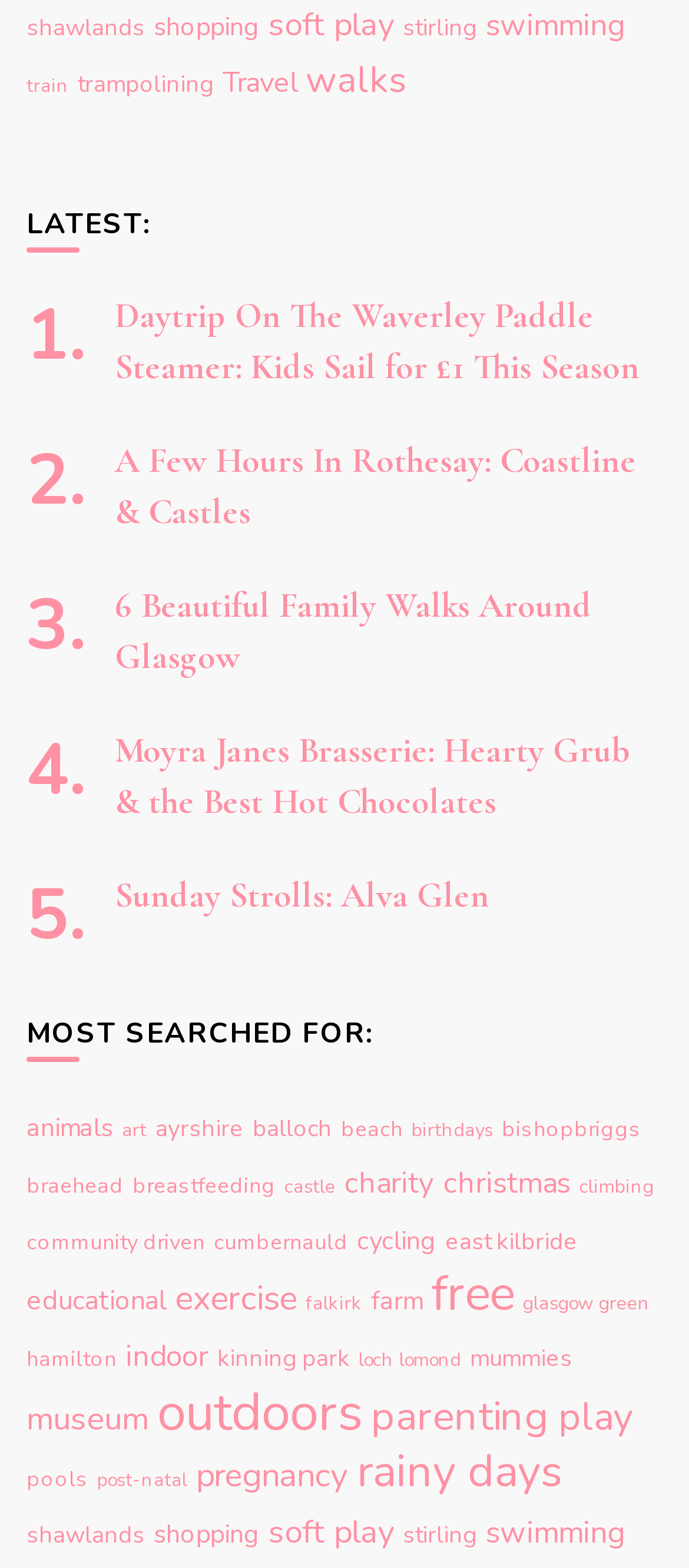Based on the visual content of the image, answer the question thoroughly: How many categories are listed under 'MOST SEARCHED FOR:'?

I looked at the links under the 'MOST SEARCHED FOR:' heading and counted the number of links, which is 28, so the answer is '28'.